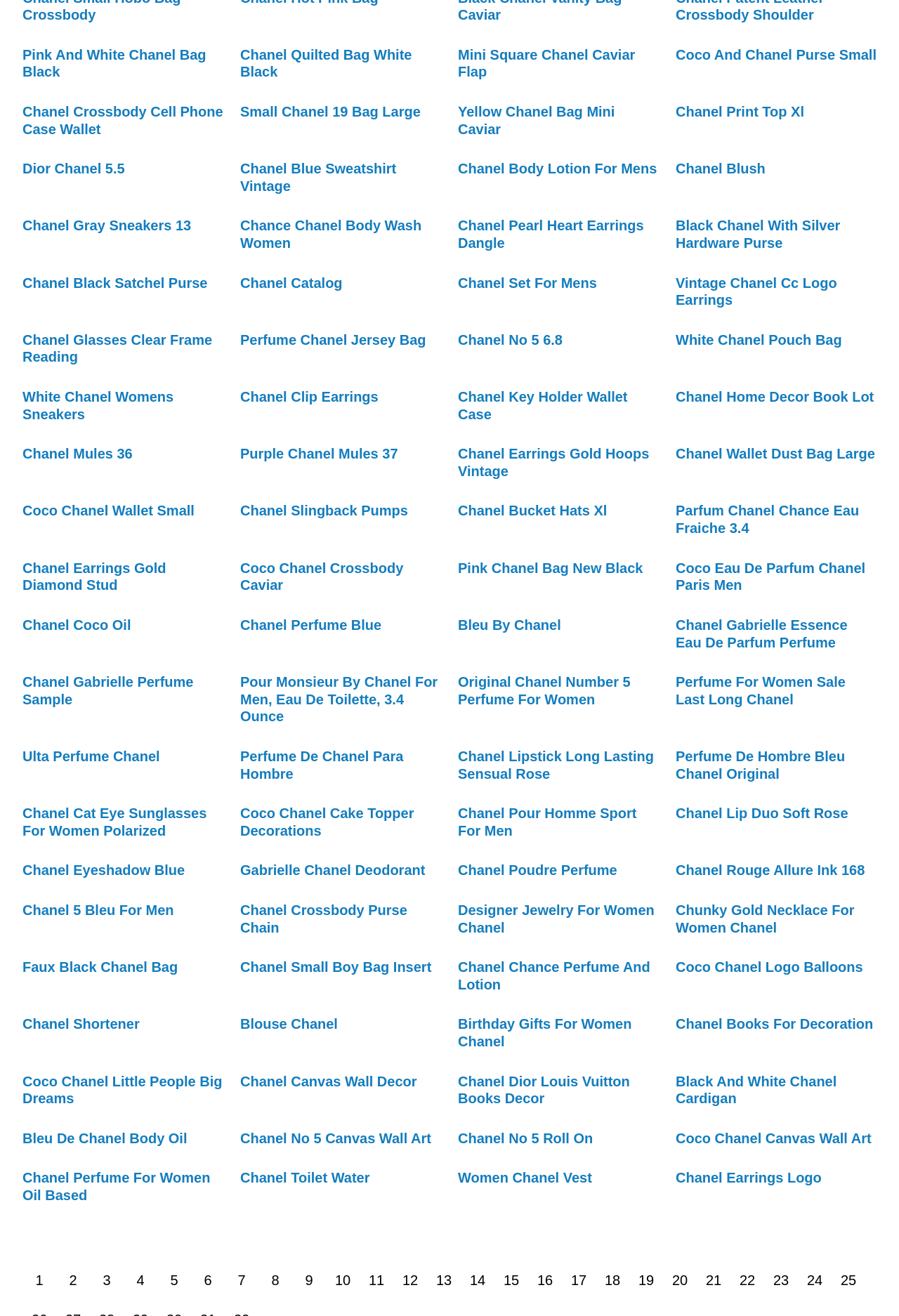Determine the bounding box for the described UI element: "chanel crossbody purse chain".

[0.267, 0.686, 0.453, 0.711]